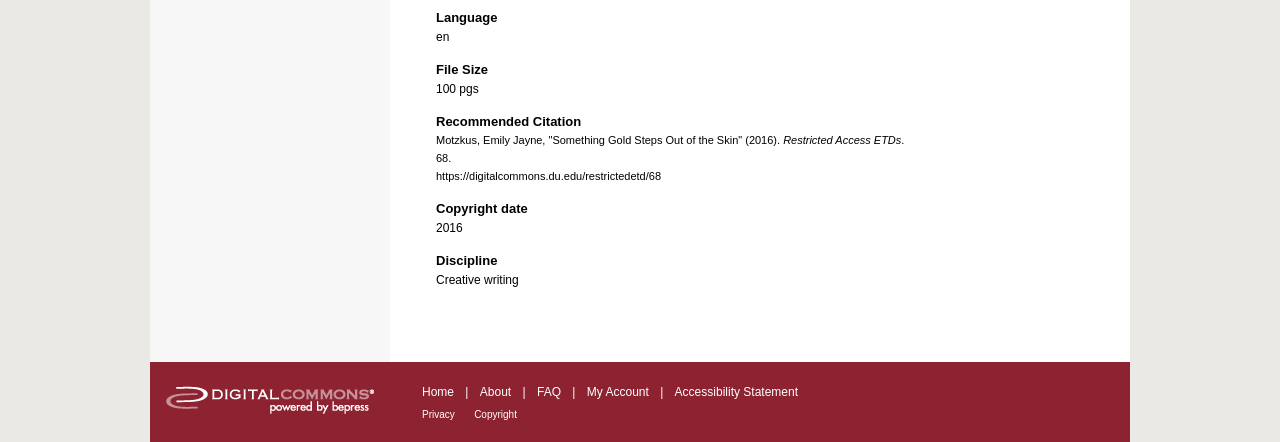Please identify the bounding box coordinates of the element's region that should be clicked to execute the following instruction: "Click on 'Elsevier - Digital Commons'". The bounding box coordinates must be four float numbers between 0 and 1, i.e., [left, top, right, bottom].

[0.117, 0.819, 0.305, 1.0]